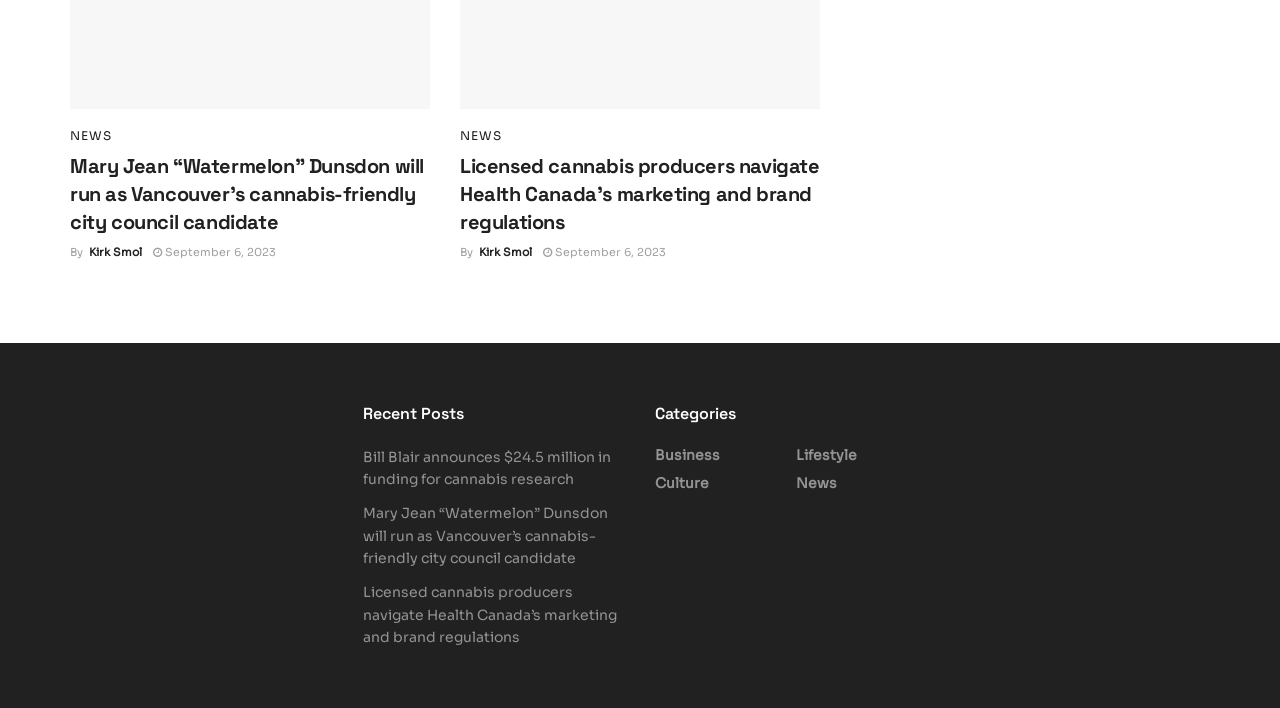Please locate the bounding box coordinates of the element that should be clicked to complete the given instruction: "Learn about Licensed cannabis producers".

[0.359, 0.216, 0.64, 0.332]